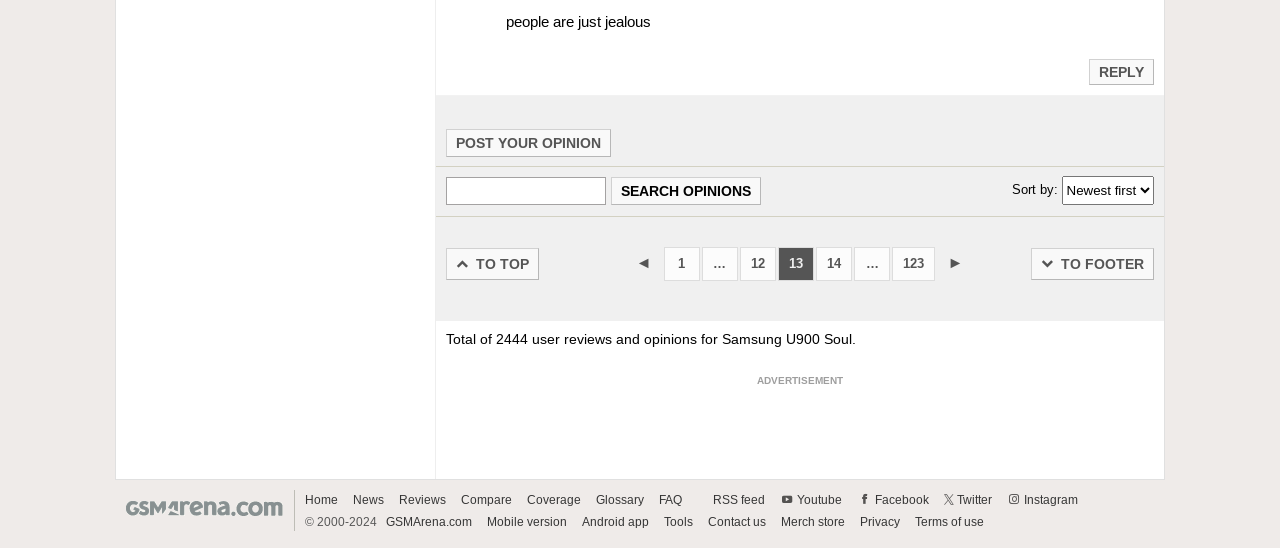What is the name of the product being reviewed?
Based on the screenshot, answer the question with a single word or phrase.

Samsung U900 Soul